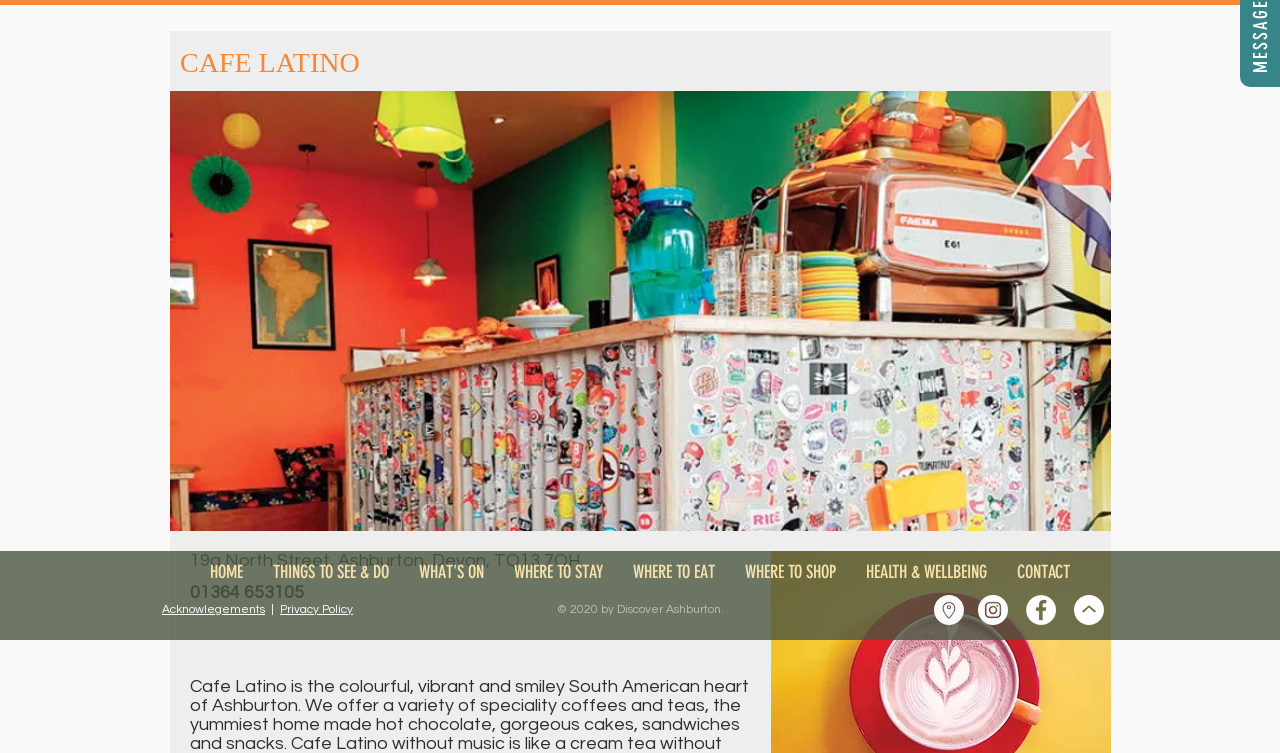Locate the bounding box of the UI element described in the following text: "WHERE TO EAT".

[0.483, 0.74, 0.57, 0.78]